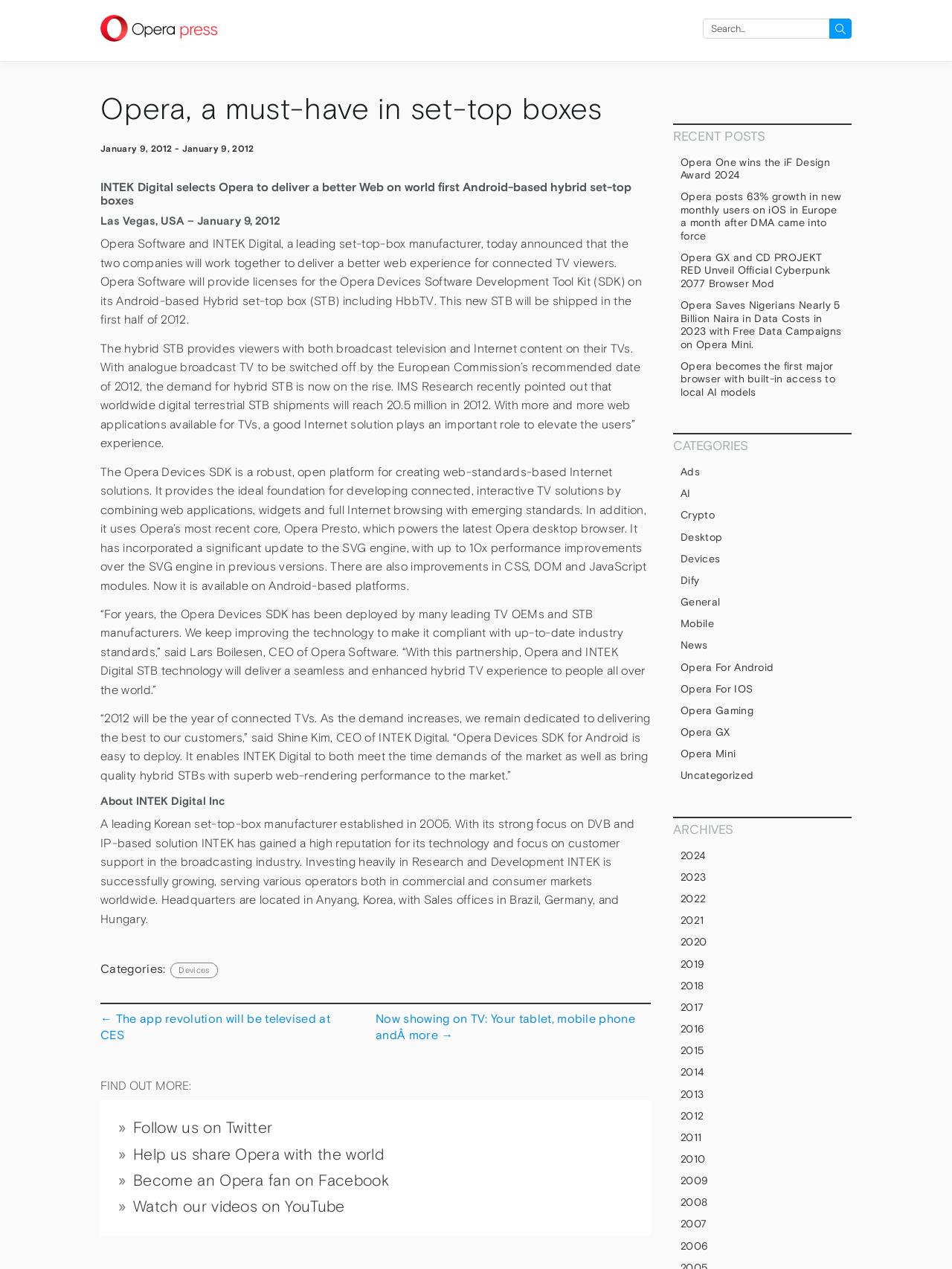Find the bounding box coordinates of the clickable region needed to perform the following instruction: "Follow Opera on Twitter". The coordinates should be provided as four float numbers between 0 and 1, i.e., [left, top, right, bottom].

[0.14, 0.882, 0.286, 0.896]